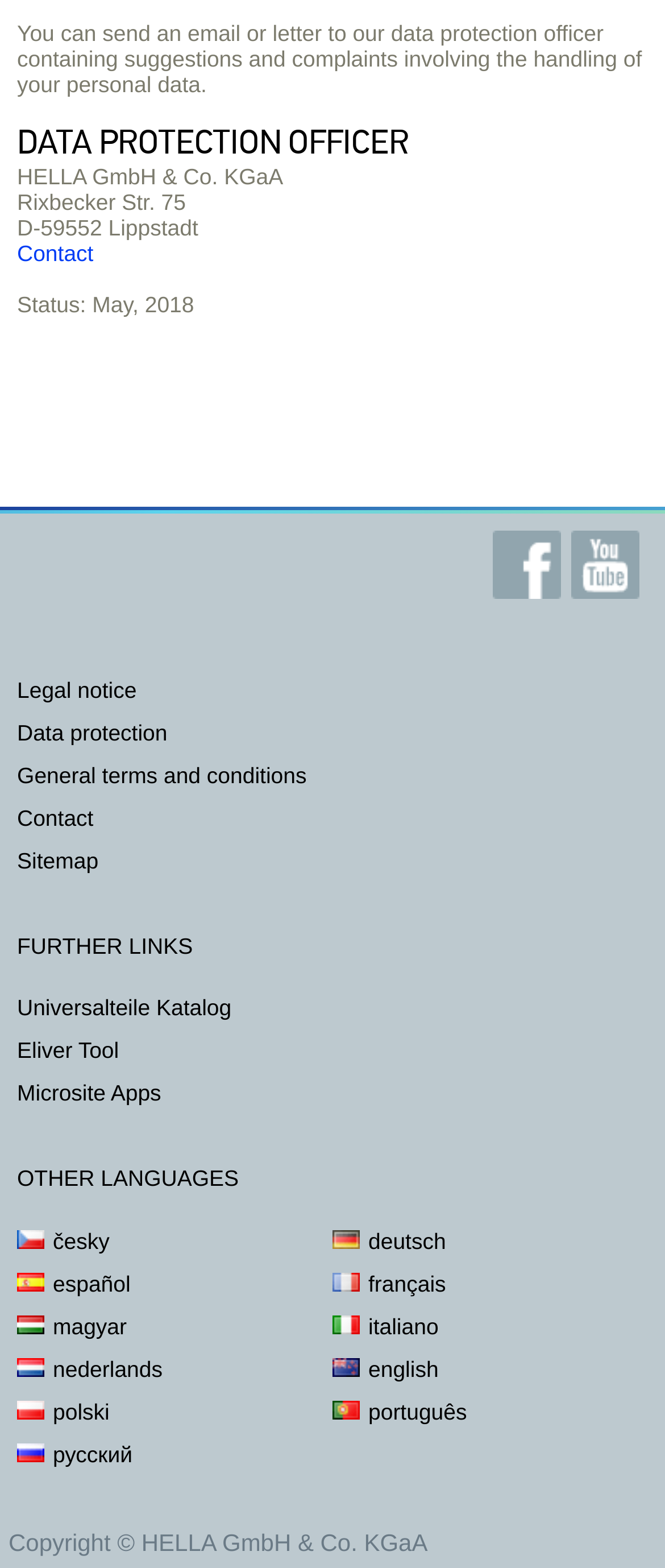What is the status of the webpage as of 2018?
Provide a thorough and detailed answer to the question.

I found this information by looking at the static text element with ID 317, which states that the status of the webpage is as of May 2018.